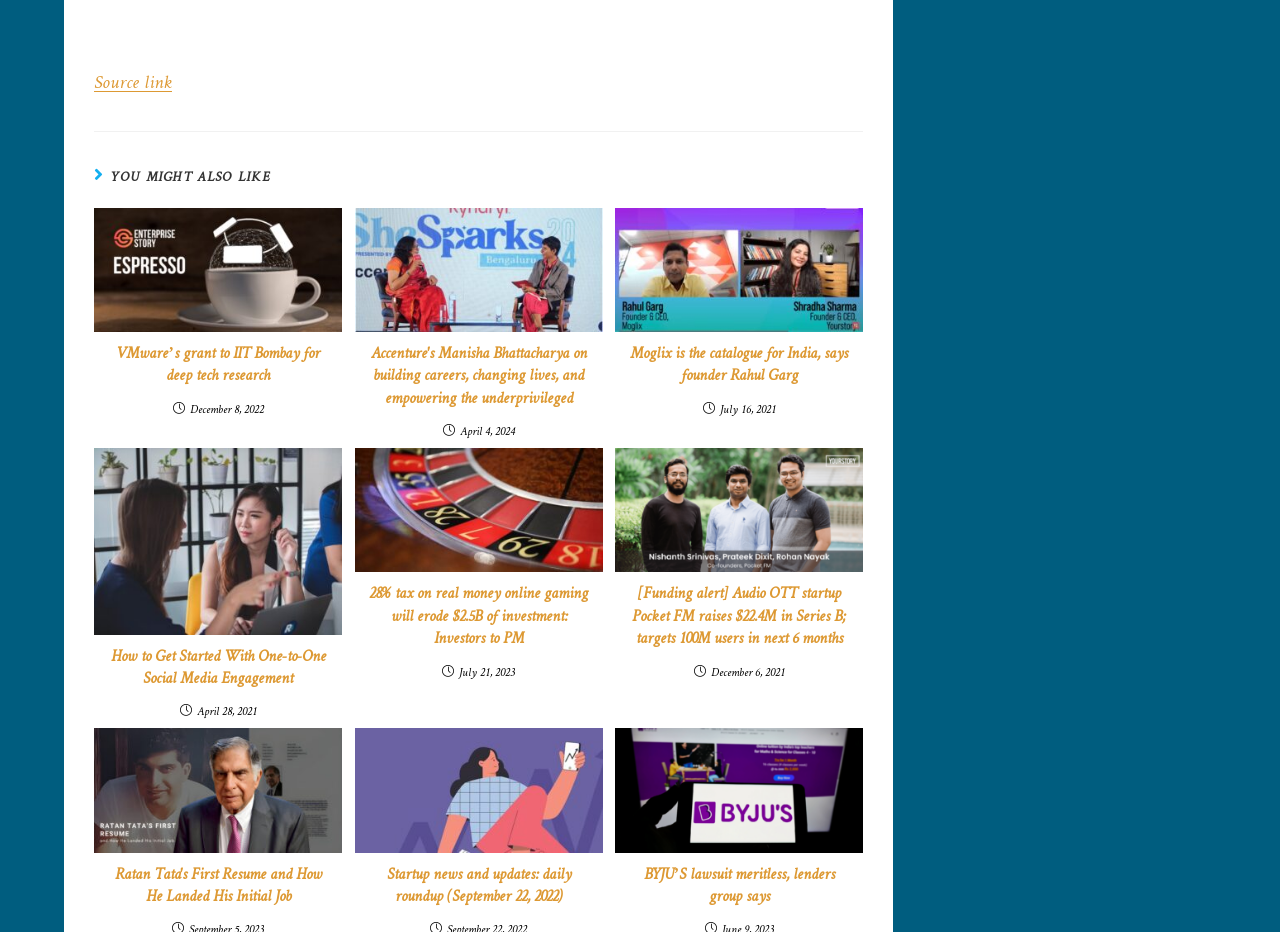What is the date of the article 'VMware’s grant to IIT Bombay for deep tech research'?
Could you answer the question with a detailed and thorough explanation?

I found the article 'VMware’s grant to IIT Bombay for deep tech research' and looked for the date associated with it, which is December 8, 2022.